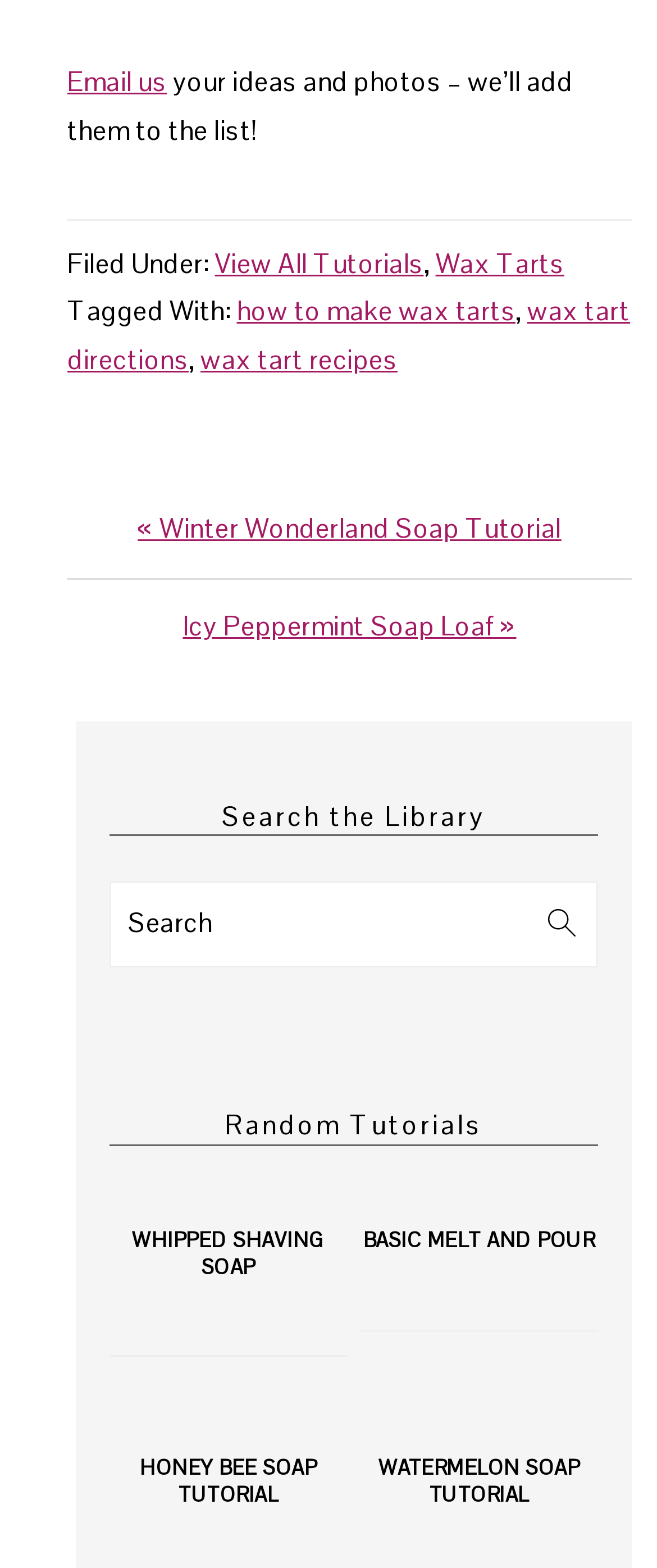Please determine the bounding box coordinates of the area that needs to be clicked to complete this task: 'Email us'. The coordinates must be four float numbers between 0 and 1, formatted as [left, top, right, bottom].

[0.103, 0.041, 0.254, 0.063]